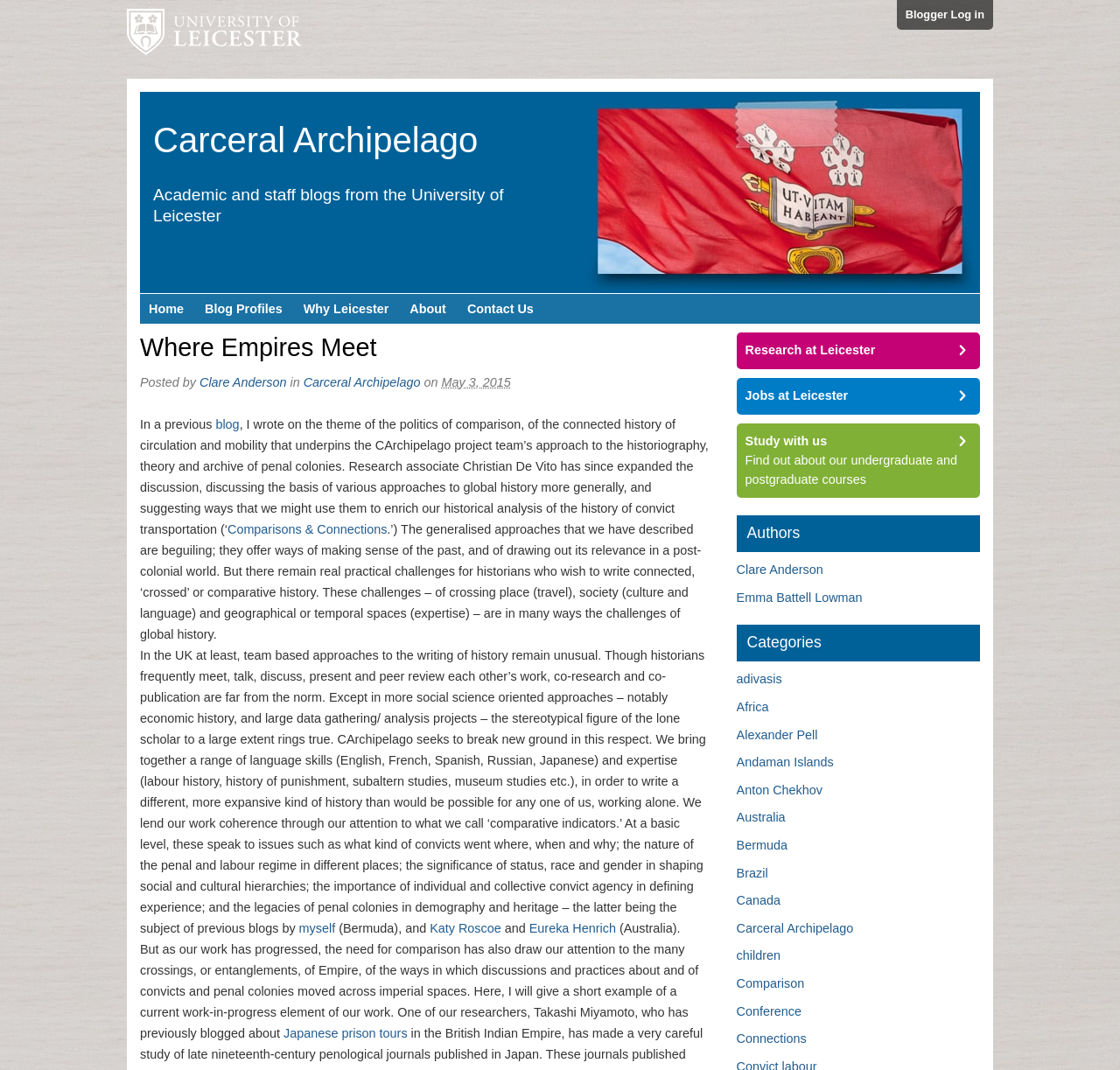Using the description "Blogger Log in", predict the bounding box of the relevant HTML element.

[0.801, 0.0, 0.887, 0.028]